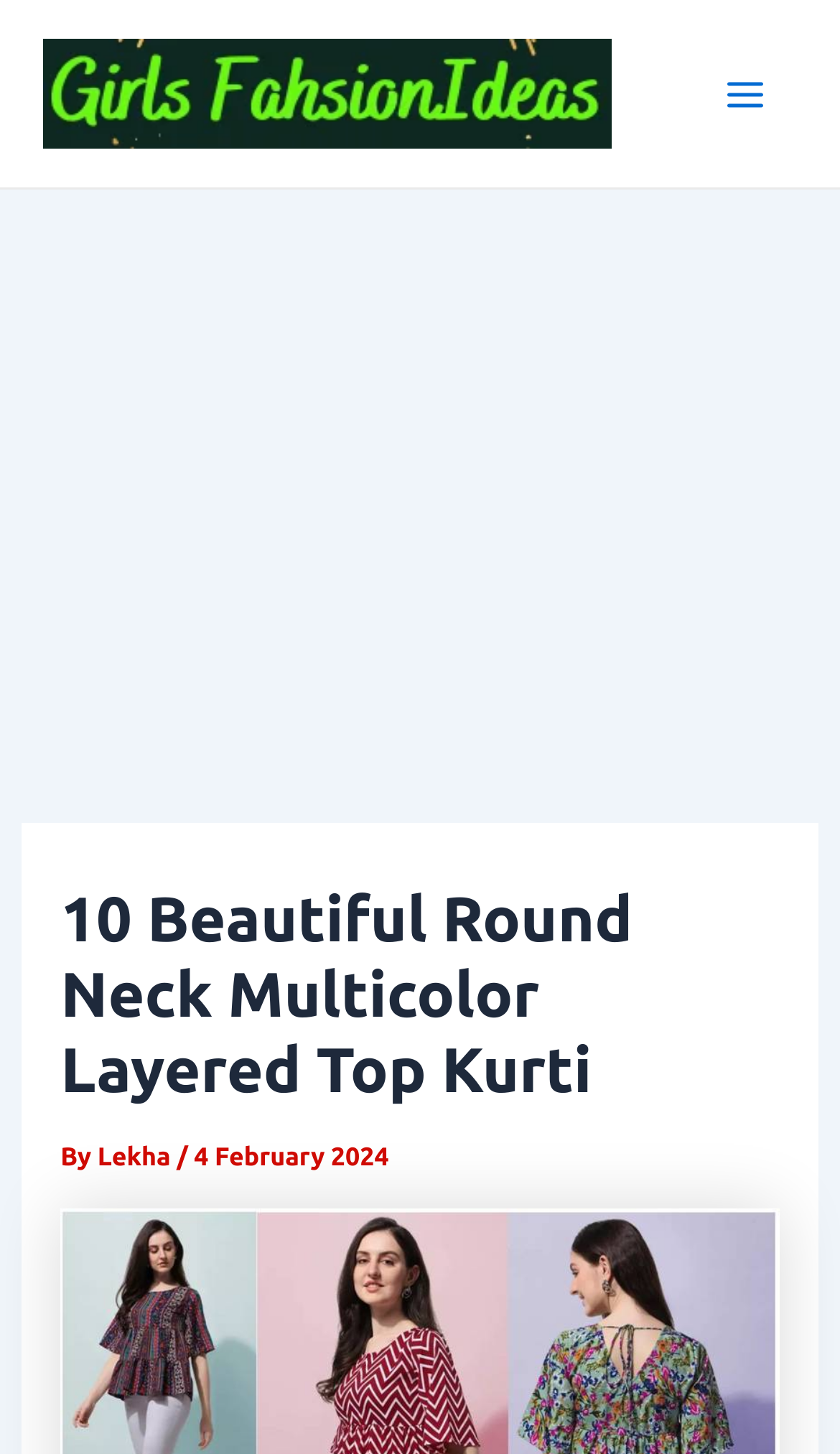Based on the element description Main Menu, identify the bounding box coordinates for the UI element. The coordinates should be in the format (top-left x, top-left y, bottom-right x, bottom-right y) and within the 0 to 1 range.

[0.827, 0.029, 0.949, 0.1]